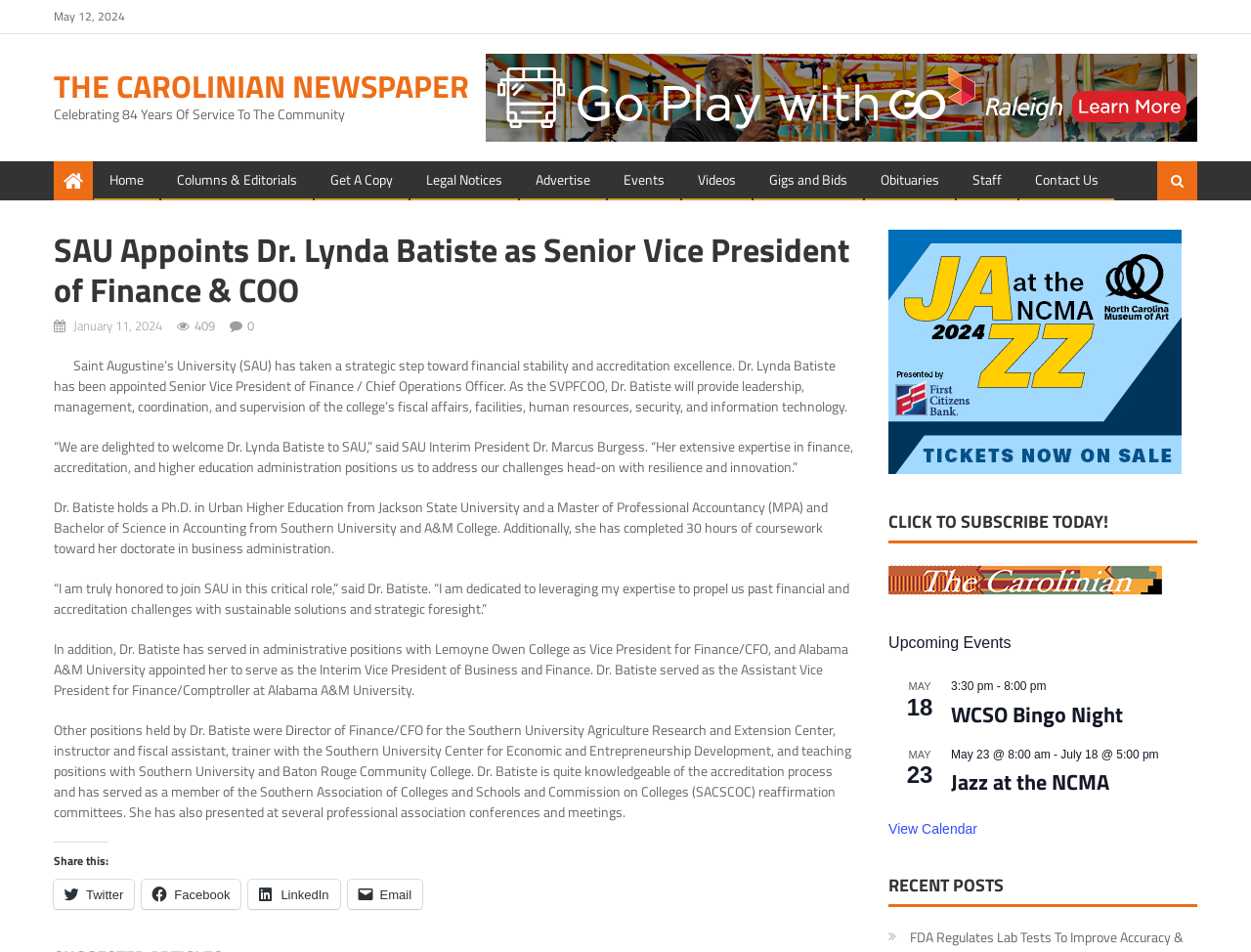Provide a comprehensive caption for the webpage.

The webpage is an article from The Carolinian Newspaper, with the title "SAU Appoints Dr. Lynda Batiste as Senior Vice President of Finance & COO" at the top. Below the title, there is a date "May 12, 2024" and a link to the newspaper's homepage. 

On the top-right corner, there is a banner with an image and a heading "CLICK TO SUBSCRIBE TODAY!" with a link below it. 

The main content of the article is divided into several sections. The first section is an introduction to Dr. Lynda Batiste's appointment, followed by quotes from SAU Interim President Dr. Marcus Burgess and Dr. Batiste herself. The next section lists Dr. Batiste's educational background and previous work experience.

Below the article, there are social media links to share the article on Twitter, Facebook, LinkedIn, and Email.

On the right side of the page, there is a section titled "Upcoming Events" with two events listed: "WCSO Bingo Night" on May 18 and "Jazz at the NCMA" on May 23. Each event has a time and a link to view more information.

At the bottom of the page, there is a link to "View Calendar" and a section titled "RECENT POSTS".